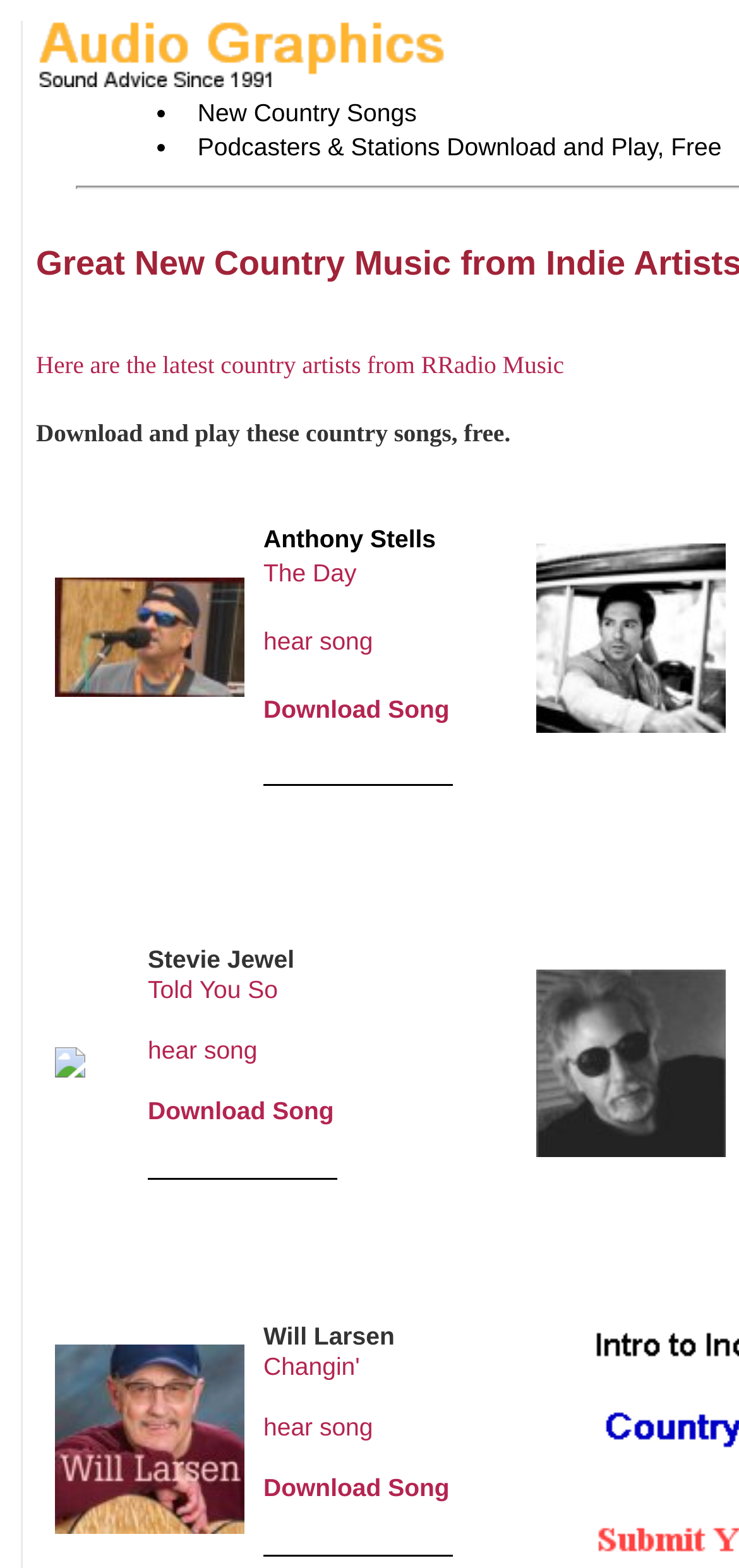Describe the webpage in detail, including text, images, and layout.

The webpage is about Audio Graphics - RRadio Music Country Artist Additions. At the top, there is a link "Connecting Indie Artists with Podcasters & Radio" accompanied by an image with the same description. Below this, there is a list of country artists from RRadio Music, with a brief description "Download and play these country songs, free."

The main content of the webpage is a table with multiple rows, each representing a country artist. Each row contains an image, the artist's name, and three links: "hear song", "Download Song", and the song title. There are multiple artists listed, including Anthony Stells, Stevie Jewel, and others.

The artists are arranged in a grid-like structure, with three columns. The images and links are aligned vertically within each column. The song titles and links are positioned below the images, with the "hear song" and "Download Song" links placed side by side.

At the bottom of the page, there is another link with an accompanying image. The overall layout is organized, with clear separation between the different sections and elements.